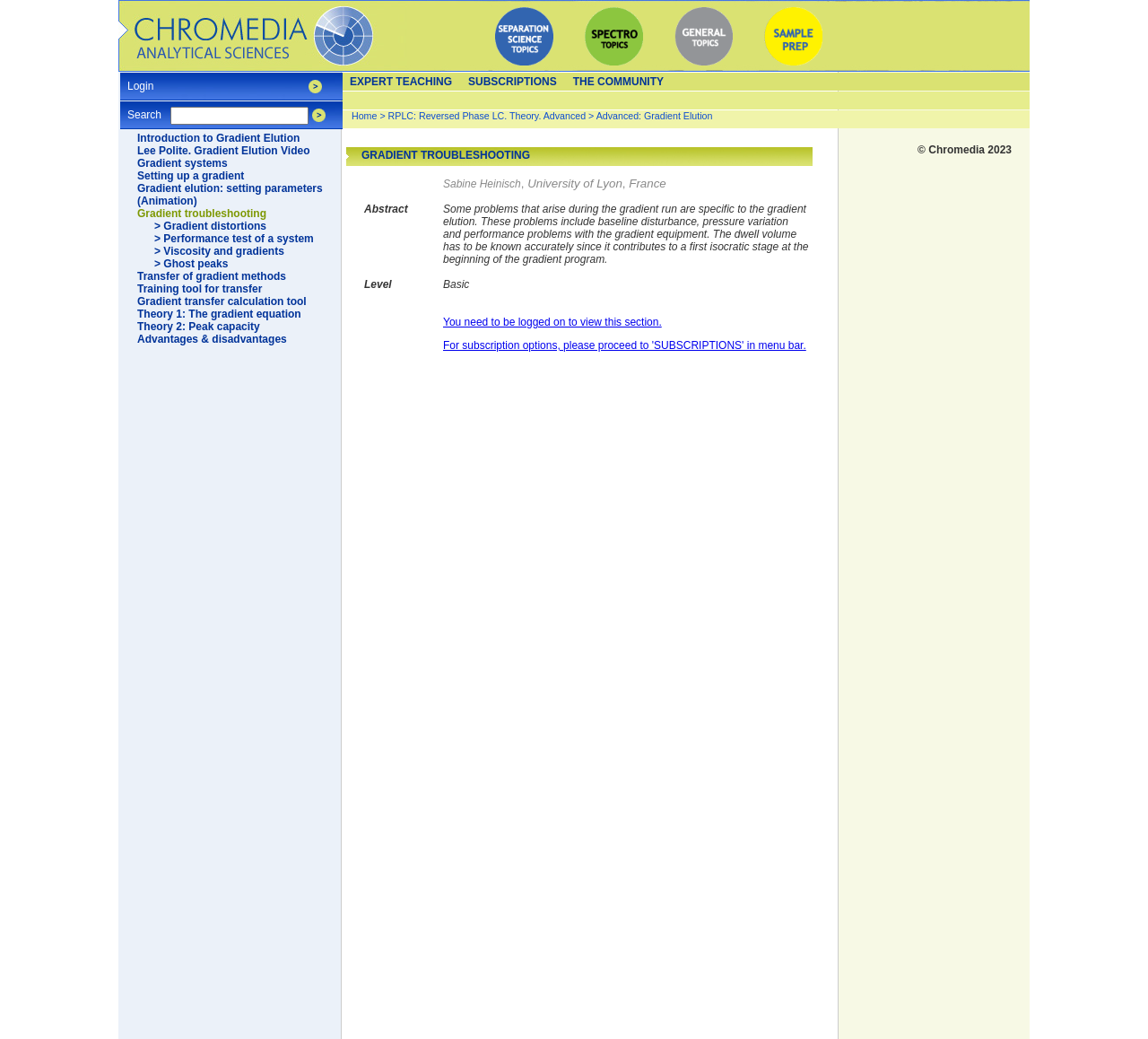What is the topic of the link 'Gradient elution: setting parameters (Animation)'?
Could you answer the question with a detailed and thorough explanation?

The link 'Gradient elution: setting parameters (Animation)' is one of the links in the webpage, and its topic is related to gradient elution, which is a part of the gradient troubleshooting content.